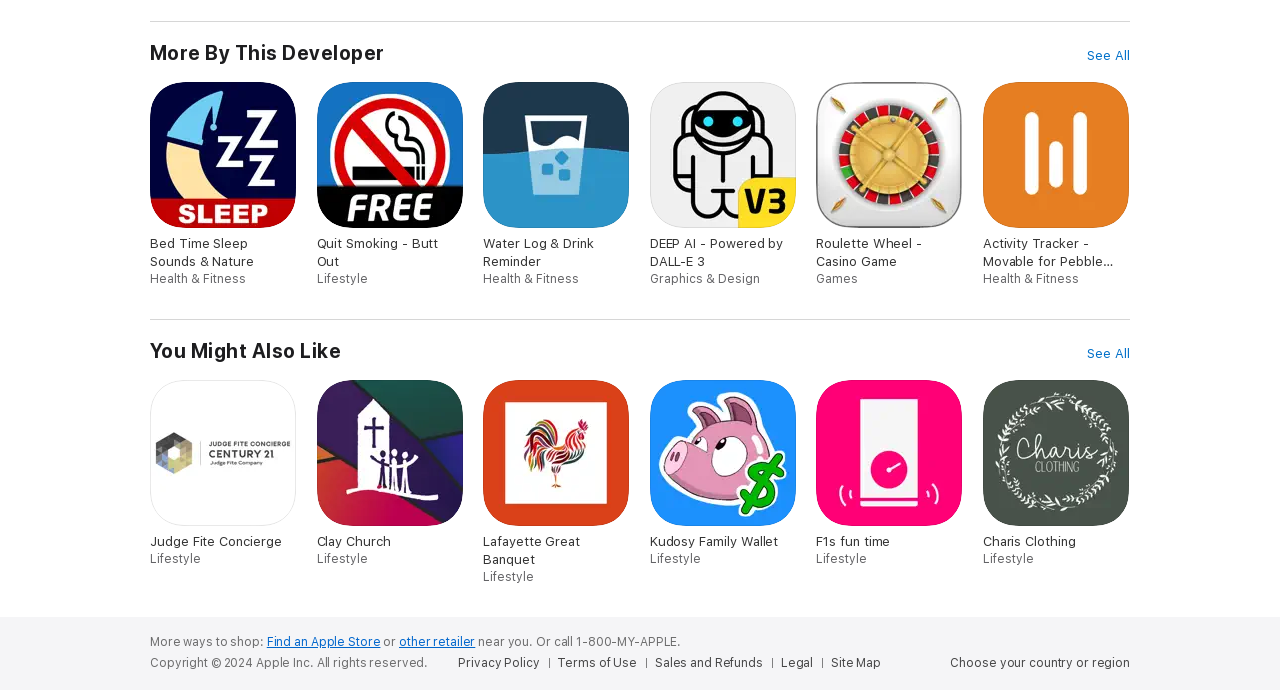Please predict the bounding box coordinates of the element's region where a click is necessary to complete the following instruction: "View Privacy Policy". The coordinates should be represented by four float numbers between 0 and 1, i.e., [left, top, right, bottom].

[0.358, 0.949, 0.429, 0.972]